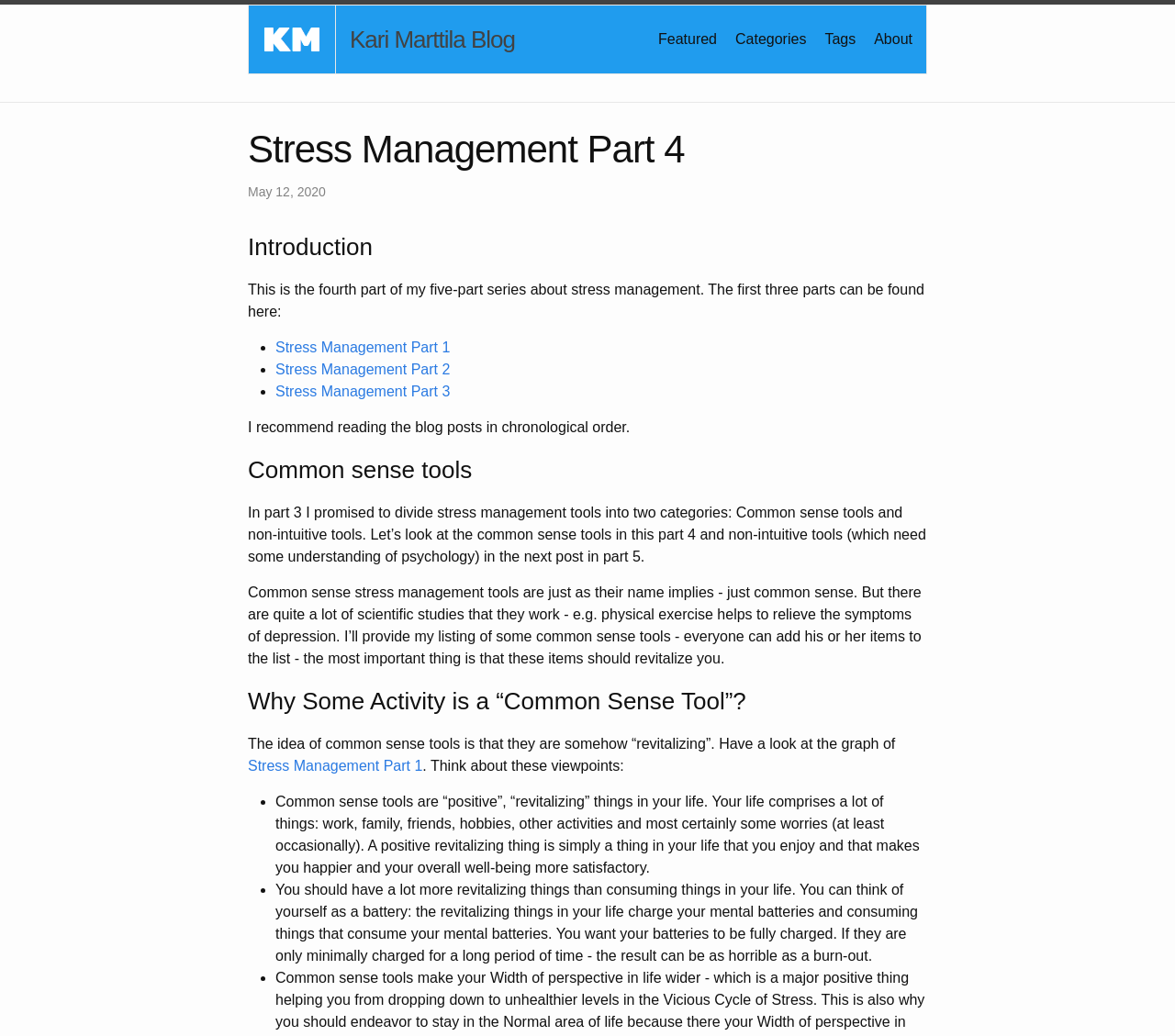Pinpoint the bounding box coordinates of the clickable area needed to execute the instruction: "Visit the 'Featured' page". The coordinates should be specified as four float numbers between 0 and 1, i.e., [left, top, right, bottom].

[0.56, 0.03, 0.61, 0.045]